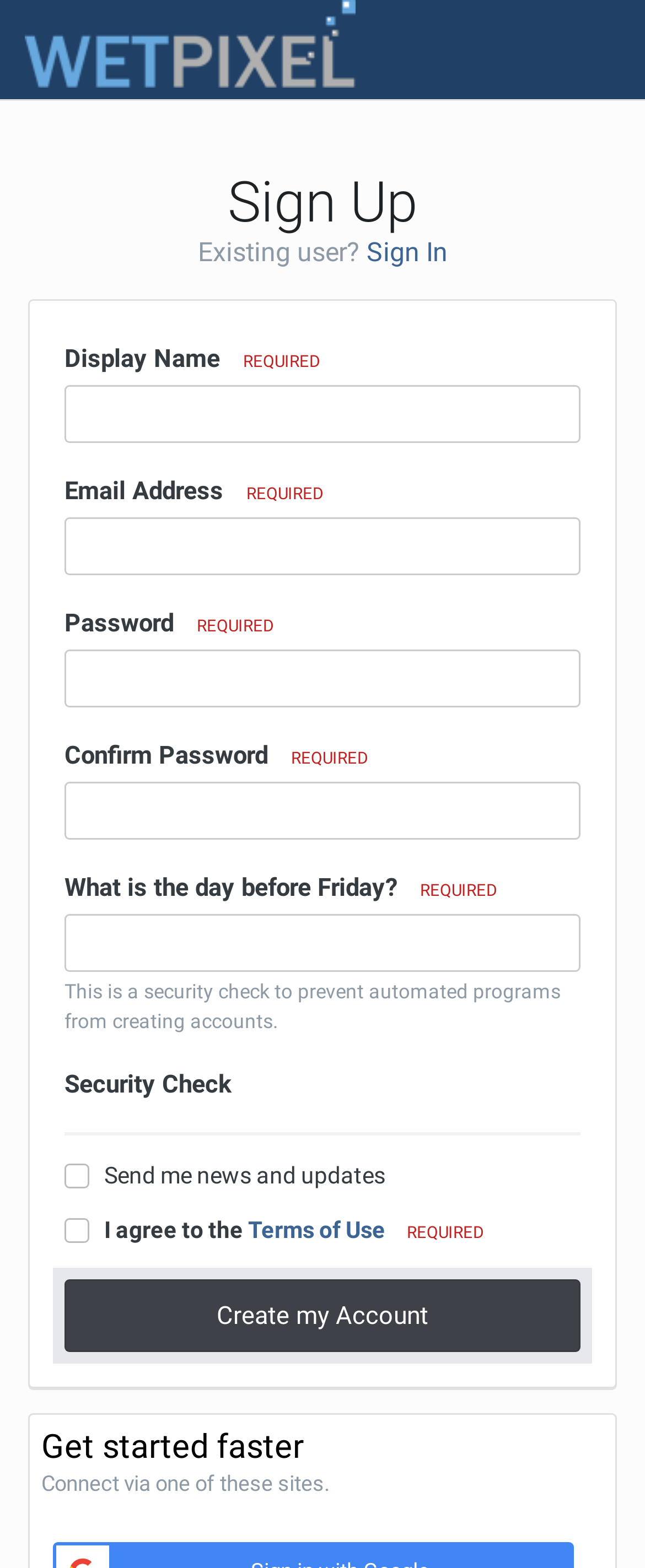Determine the bounding box coordinates for the area you should click to complete the following instruction: "Click the Create my Account button".

[0.1, 0.816, 0.9, 0.862]